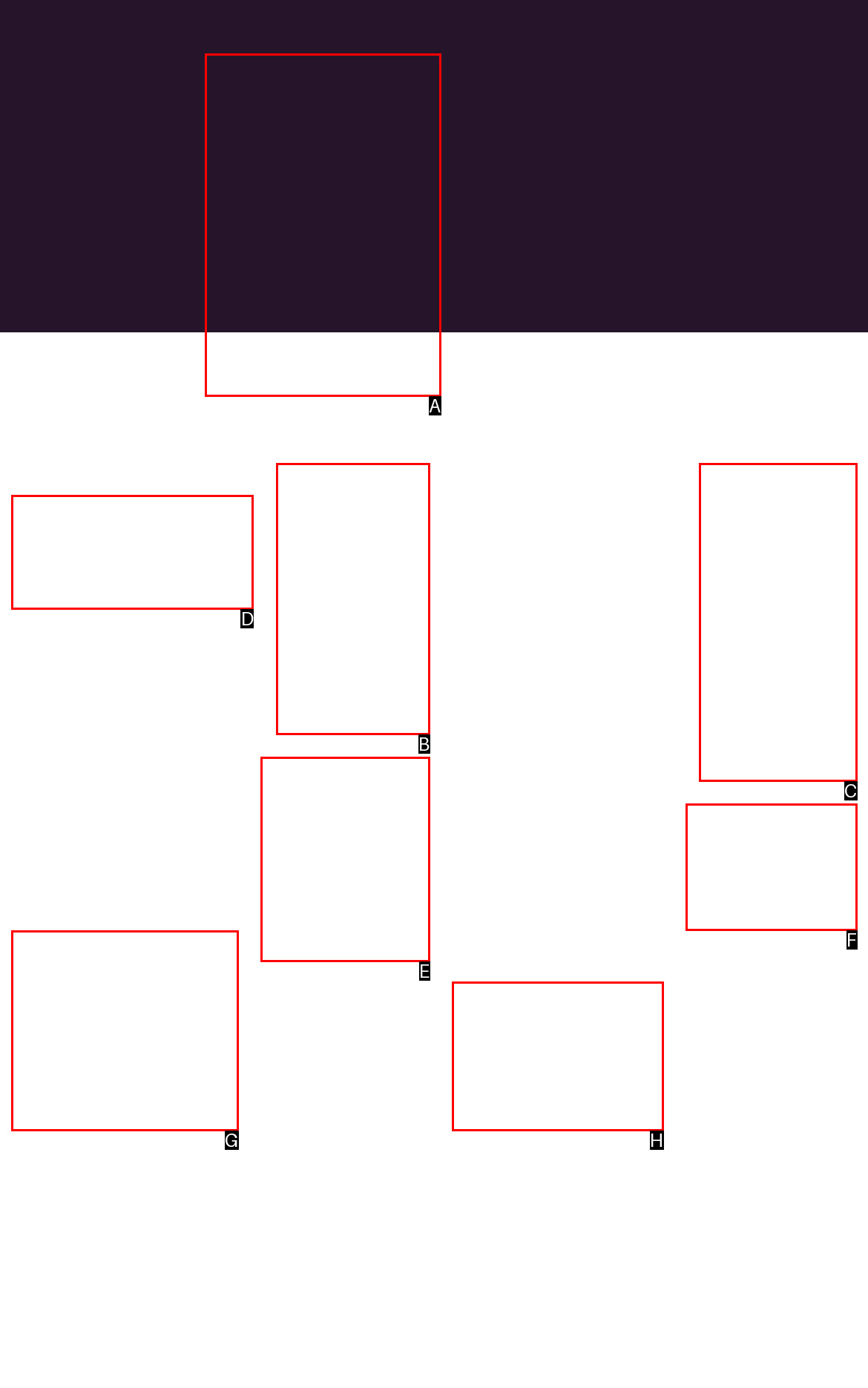Identify the appropriate lettered option to execute the following task: Open image in lightbox
Respond with the letter of the selected choice.

D